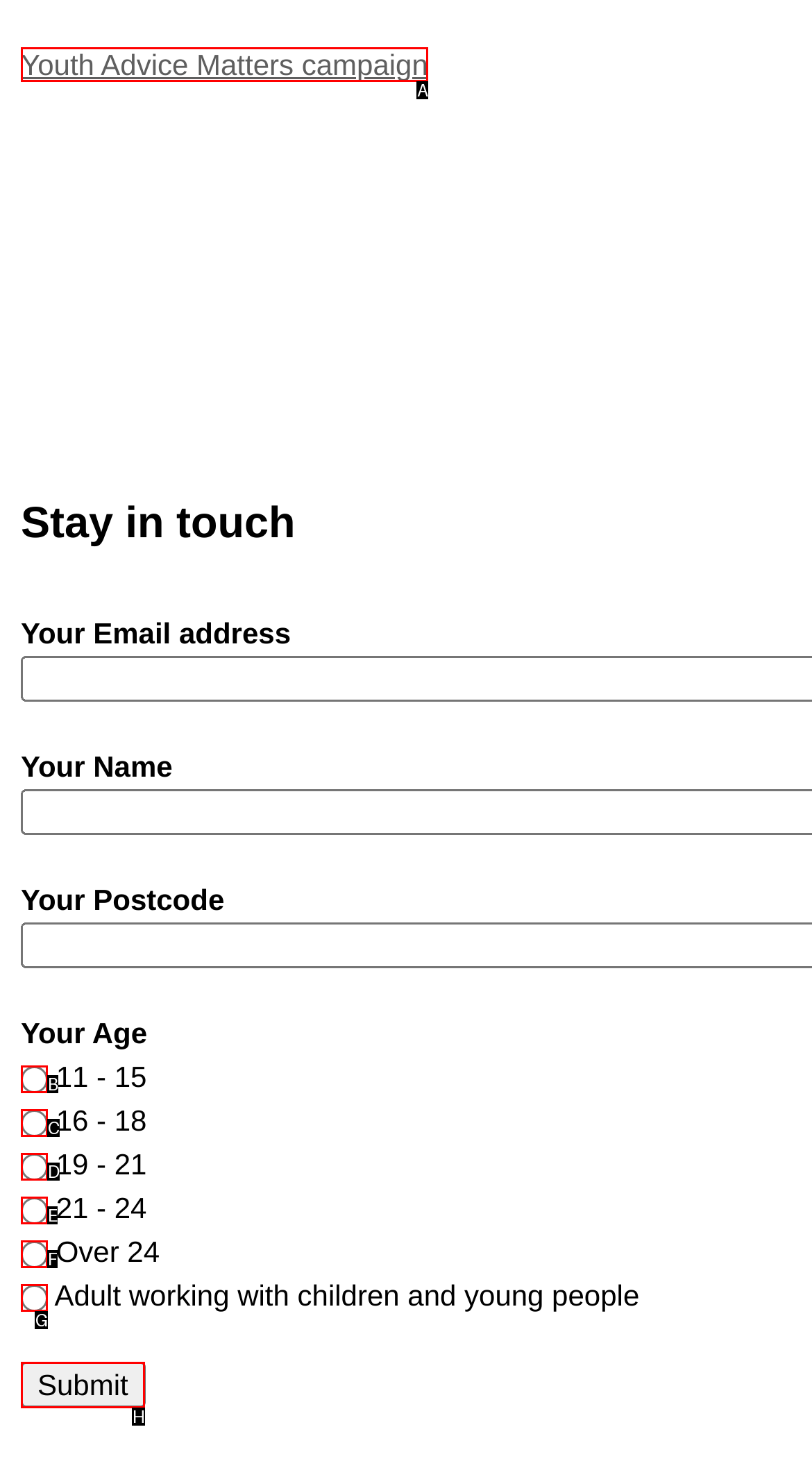Identify which HTML element should be clicked to fulfill this instruction: Read the Youth Advice Matters campaign Reply with the correct option's letter.

A